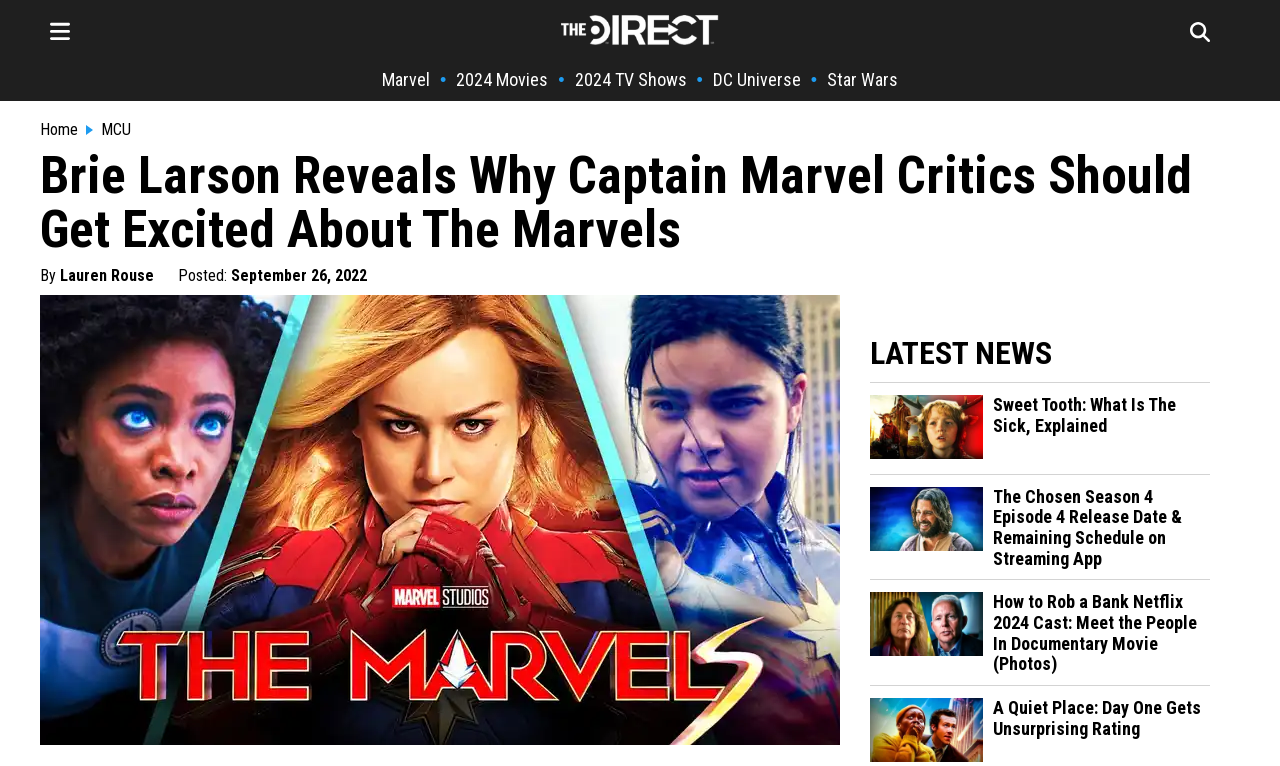Could you indicate the bounding box coordinates of the region to click in order to complete this instruction: "View the latest news".

[0.68, 0.438, 0.945, 0.486]